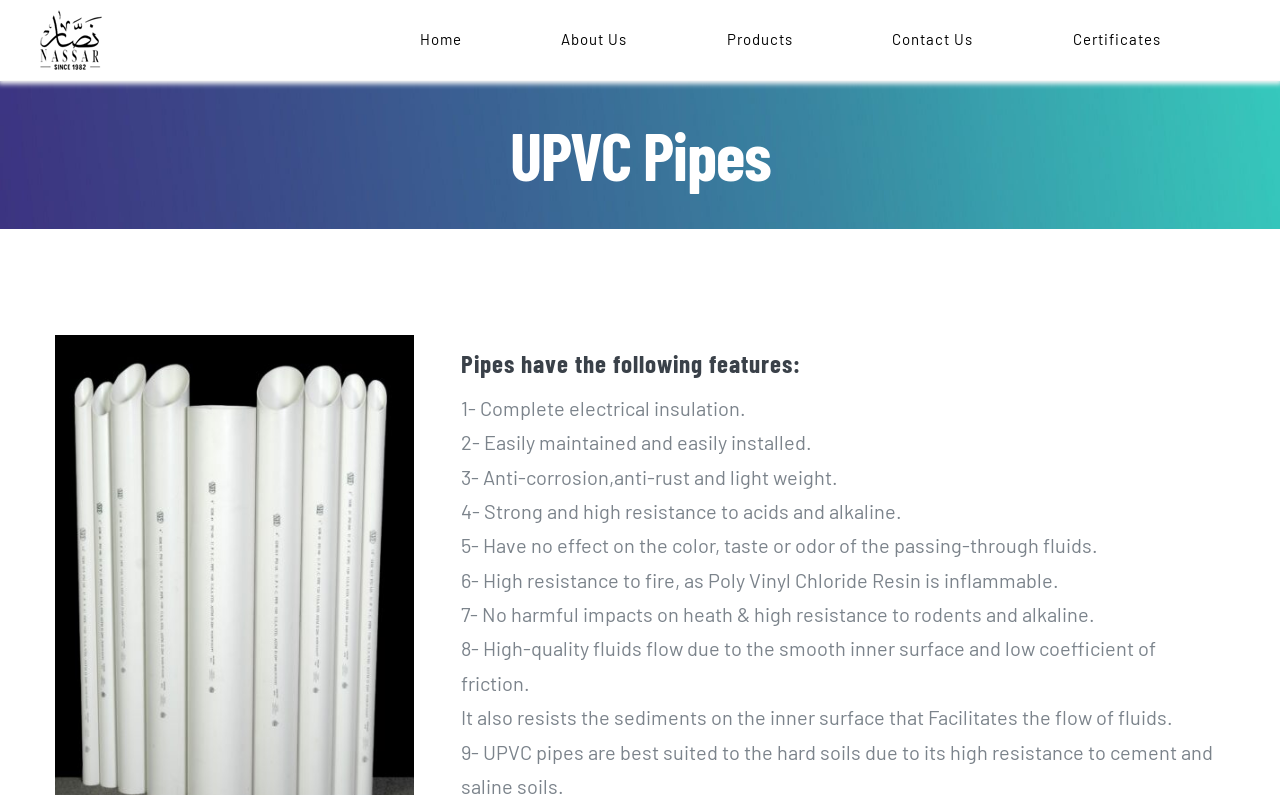Can you identify the bounding box coordinates of the clickable region needed to carry out this instruction: 'Click the UPVC Pipes link'? The coordinates should be four float numbers within the range of 0 to 1, stated as [left, top, right, bottom].

[0.043, 0.153, 0.957, 0.237]